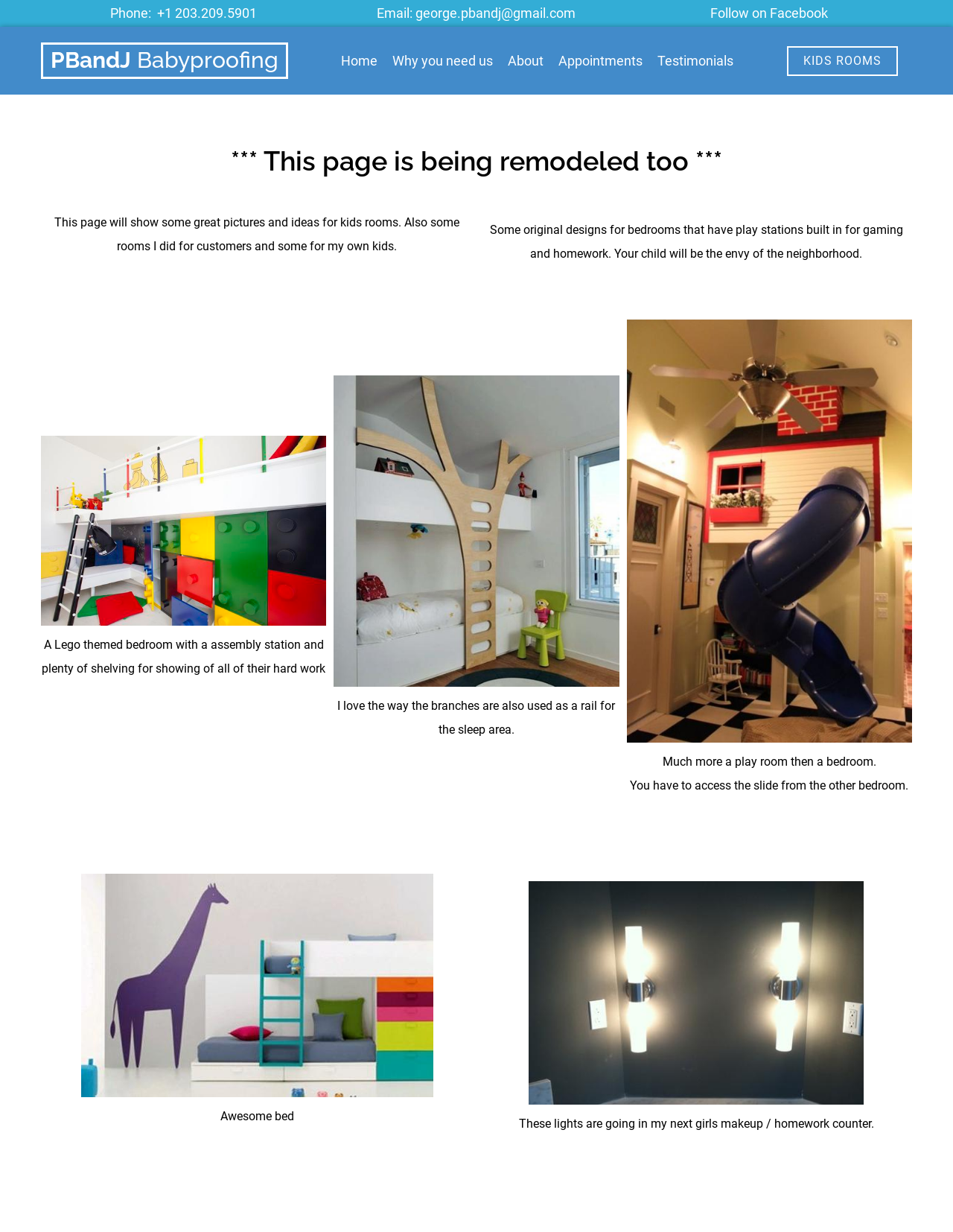Locate the bounding box coordinates of the area that needs to be clicked to fulfill the following instruction: "Go to the Home page". The coordinates should be in the format of four float numbers between 0 and 1, namely [left, top, right, bottom].

[0.358, 0.035, 0.396, 0.064]